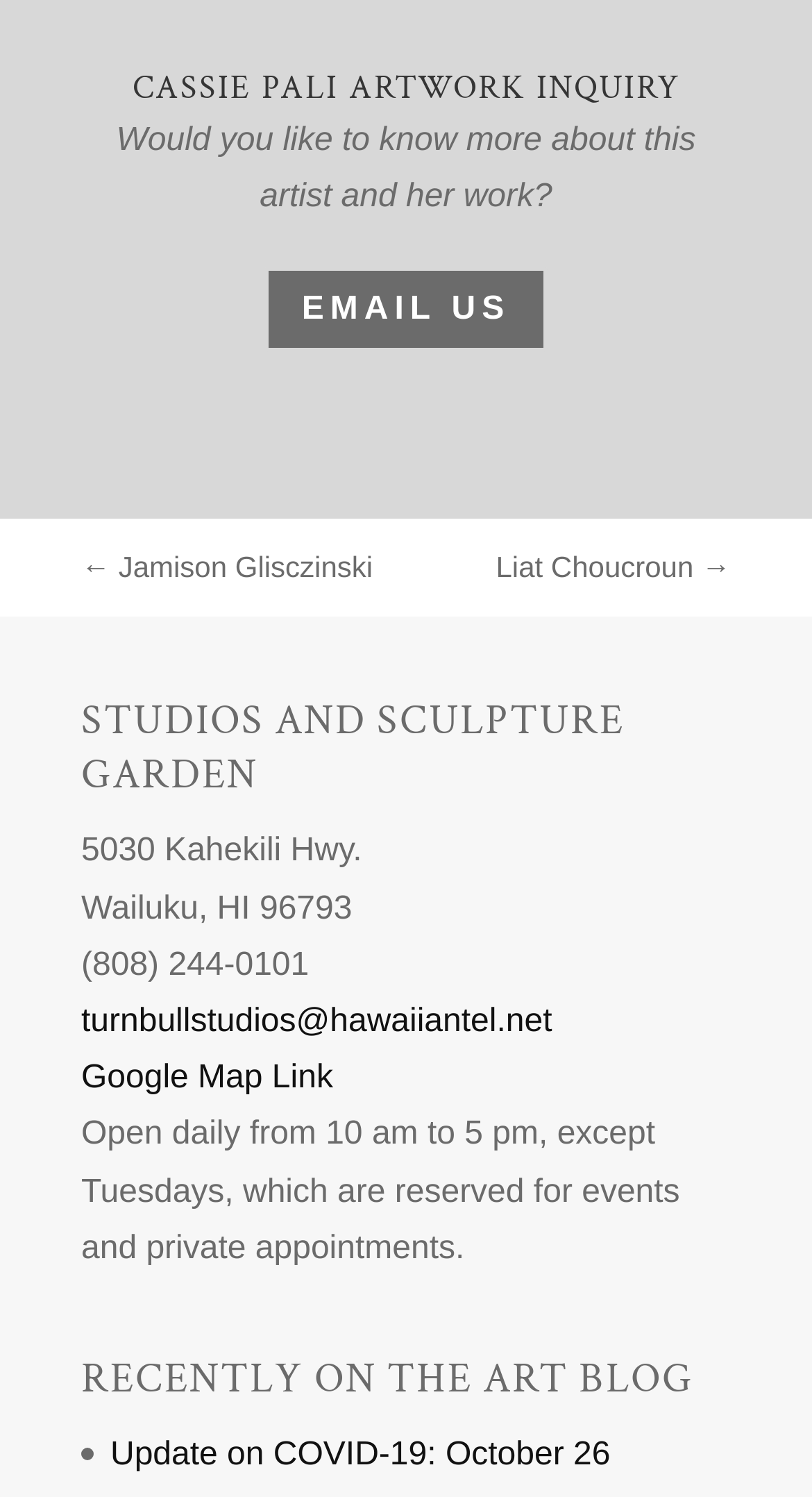Can I email the studio?
Please provide an in-depth and detailed response to the question.

The webpage has a link 'EMAIL US' and another link 'turnbullstudios@hawaiiantel.net', indicating that I can email the studio.